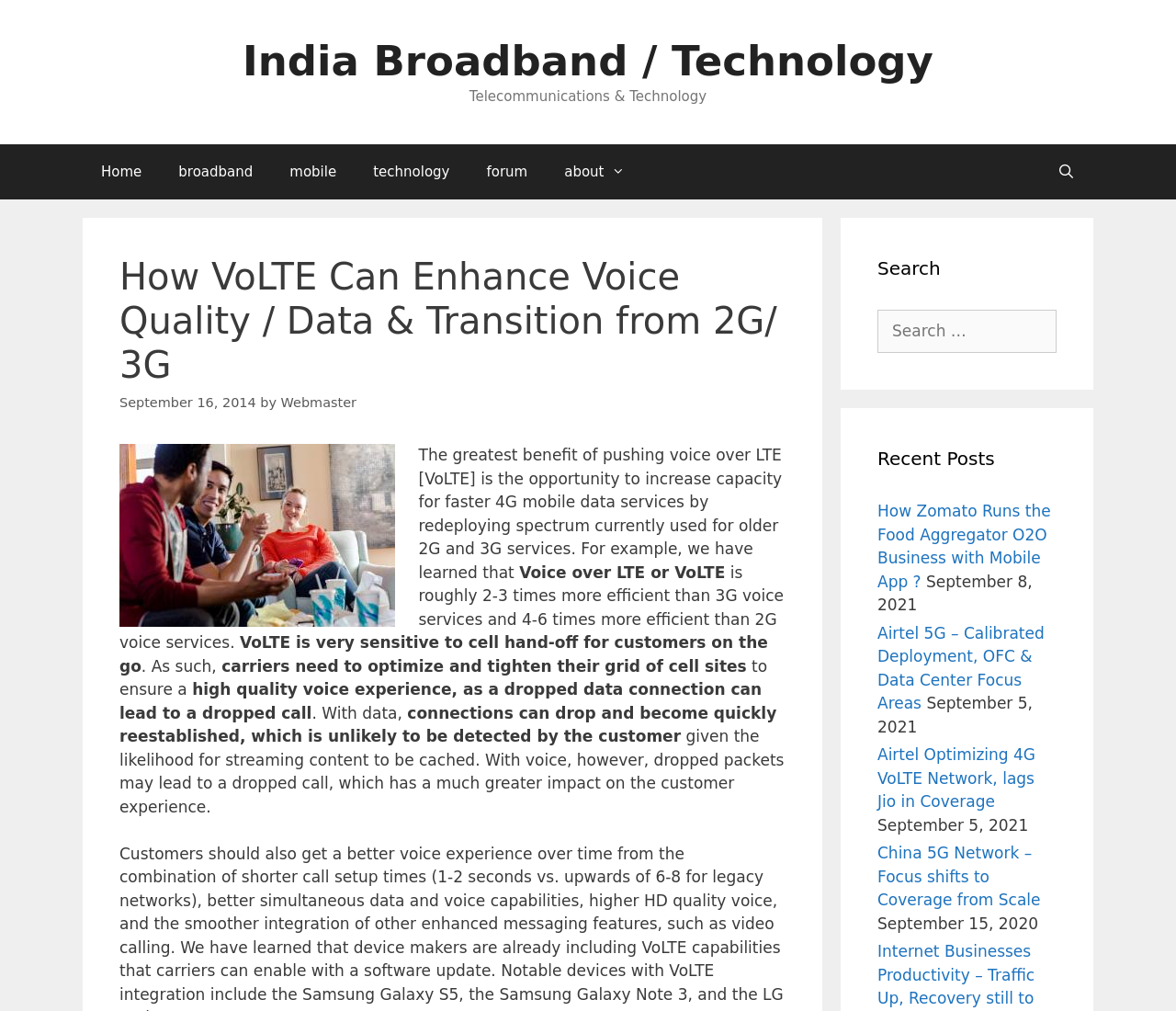What is the benefit of pushing voice over LTE?
Please provide a single word or phrase as the answer based on the screenshot.

Increase capacity for faster 4G mobile data services